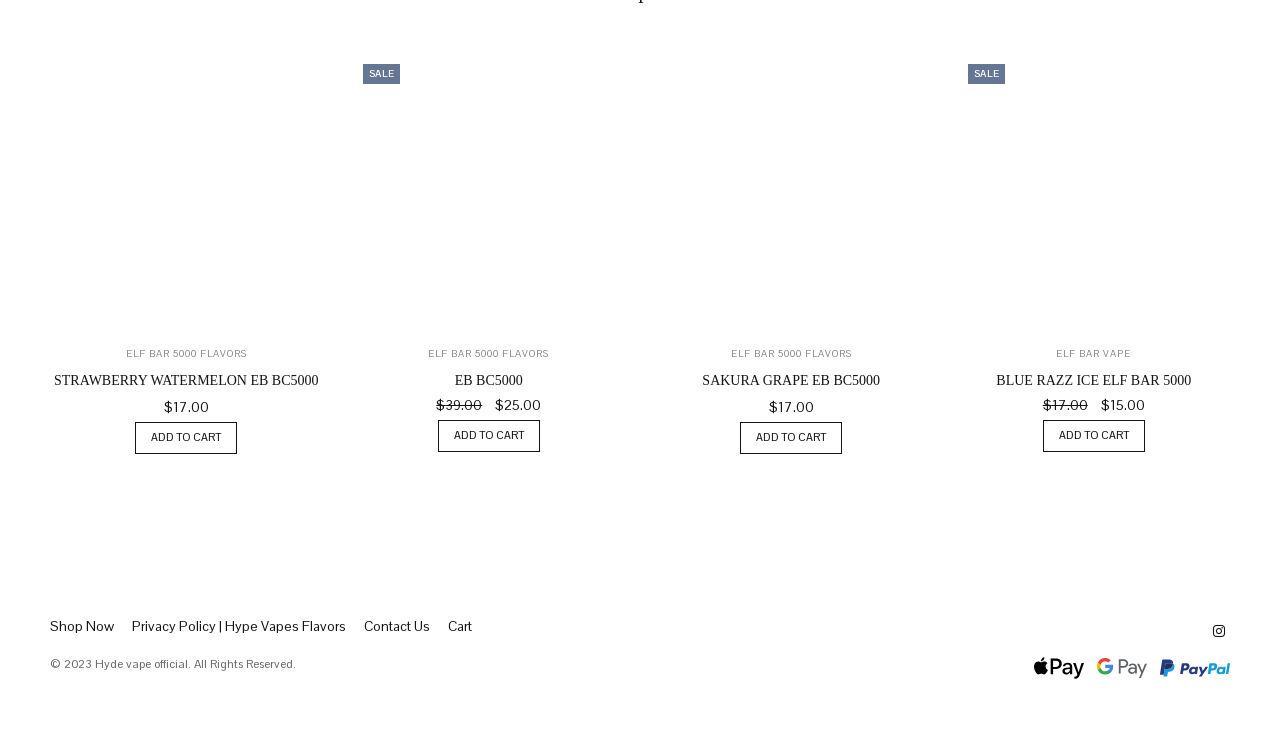Respond to the question below with a single word or phrase:
How many 'Add to Wishlist' buttons are on this page?

4